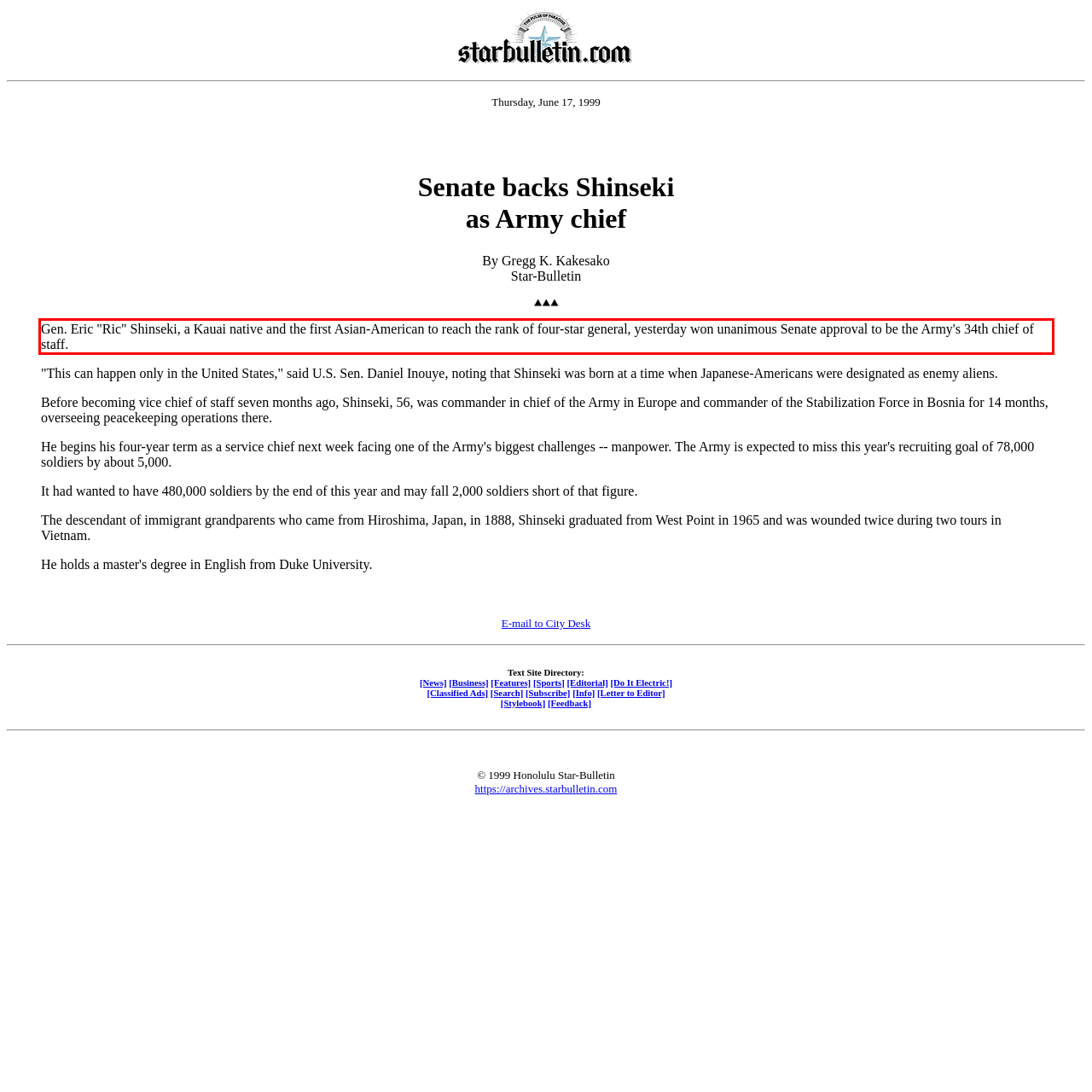Please examine the webpage screenshot and extract the text within the red bounding box using OCR.

Gen. Eric "Ric" Shinseki, a Kauai native and the first Asian-American to reach the rank of four-star general, yesterday won unanimous Senate approval to be the Army's 34th chief of staff.